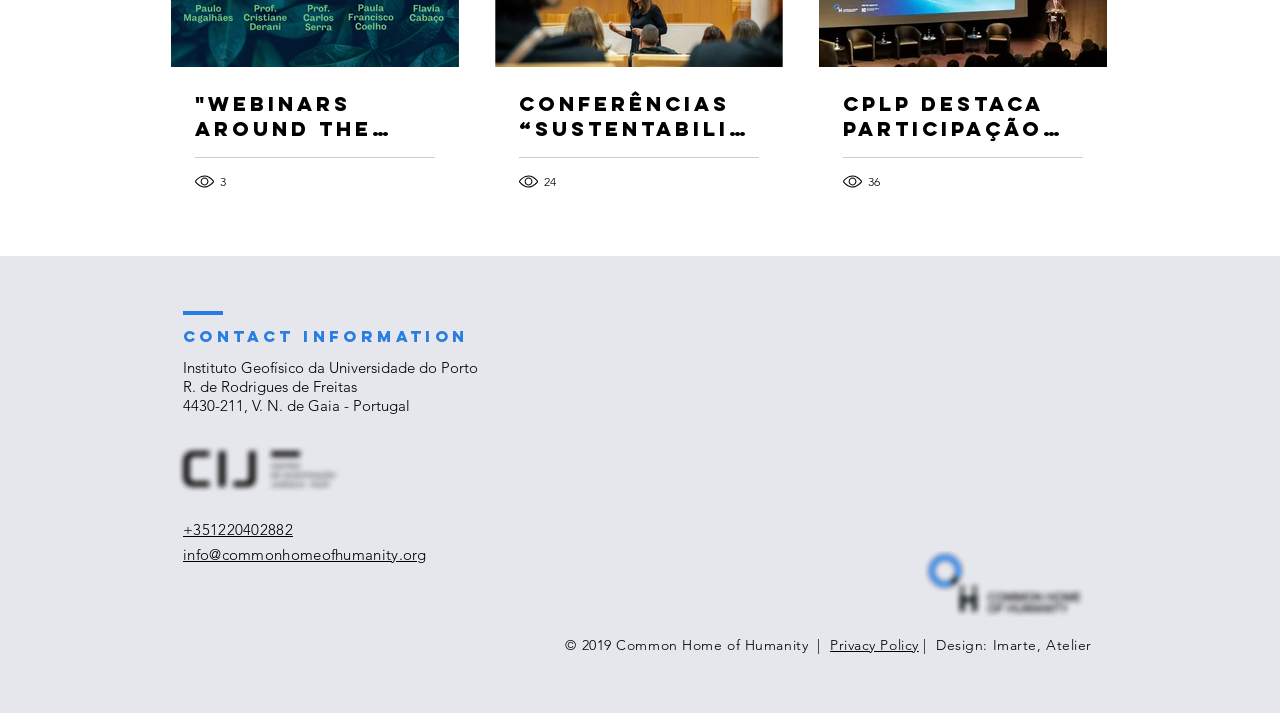How many views does the third webinar have?
Look at the image and answer with only one word or phrase.

36 views